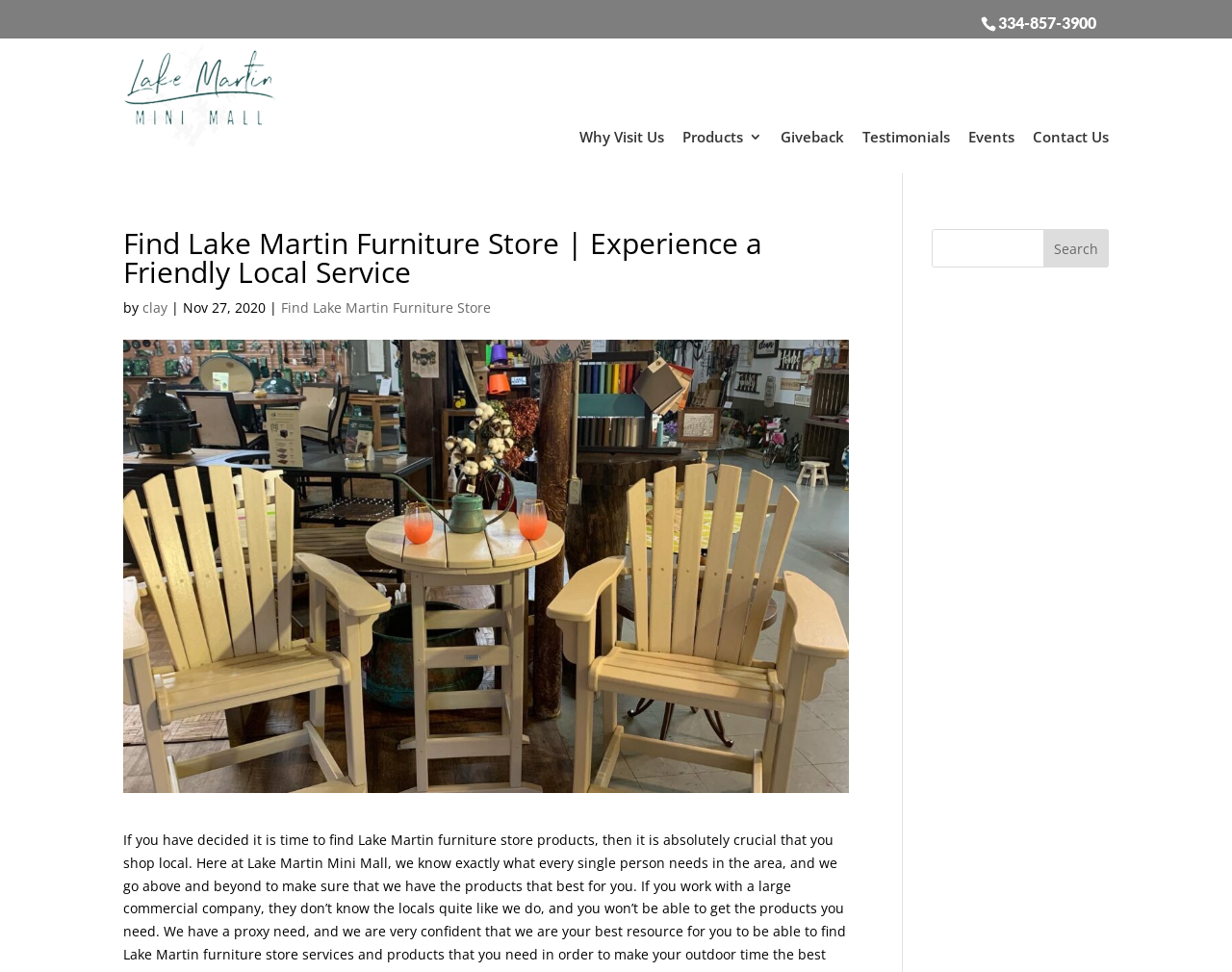Using the element description Why Visit Us, predict the bounding box coordinates for the UI element. Provide the coordinates in (top-left x, top-left y, bottom-right x, bottom-right y) format with values ranging from 0 to 1.

[0.47, 0.129, 0.539, 0.143]